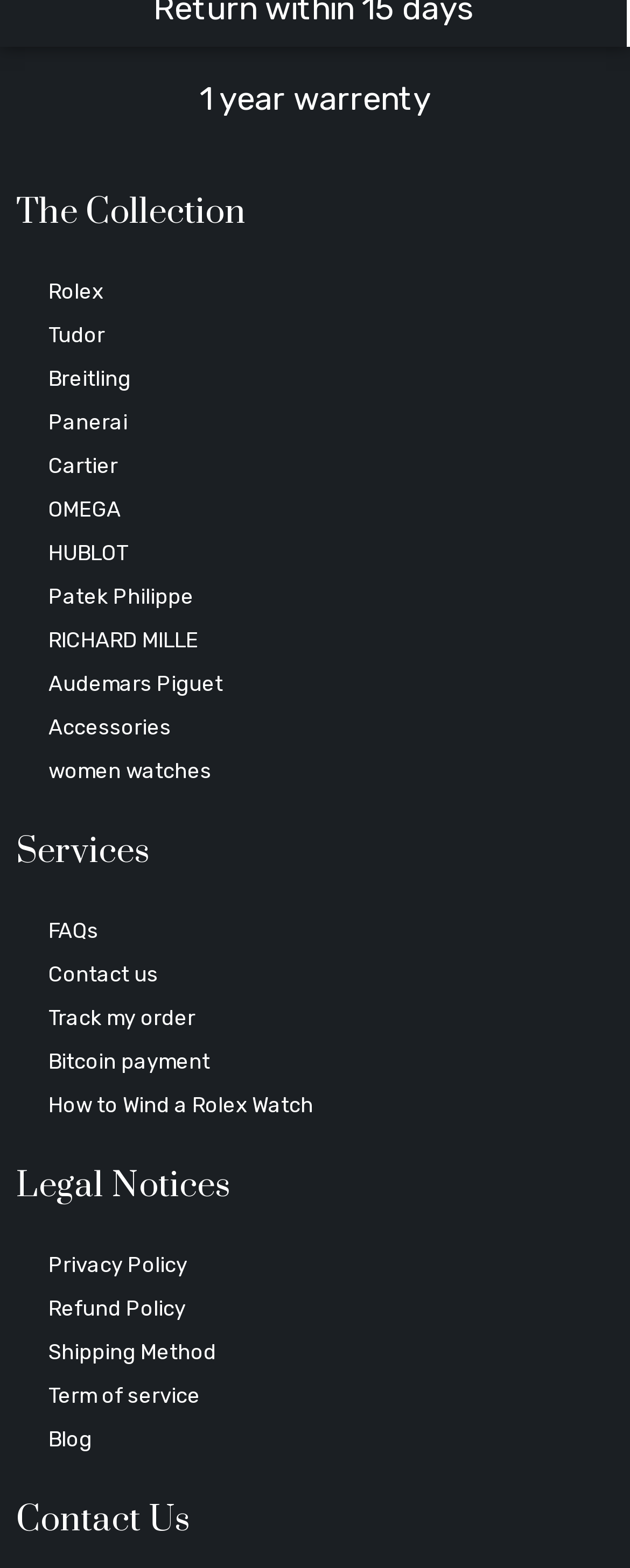Please find the bounding box coordinates of the element that needs to be clicked to perform the following instruction: "Learn about 1 year warranty". The bounding box coordinates should be four float numbers between 0 and 1, represented as [left, top, right, bottom].

[0.026, 0.048, 0.974, 0.077]